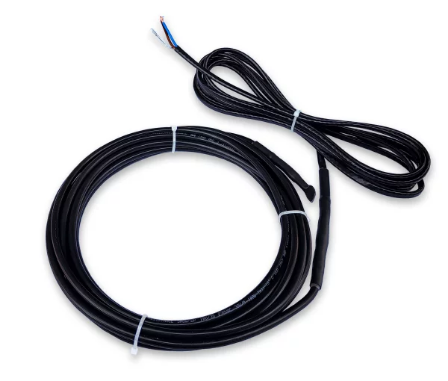Illustrate the image with a detailed caption.

This image showcases the Calorique Pre-assembled 30 W/m resistance heating cable, specifically designed for de-icing outdoor surfaces. The flexible, black cable is coiled and includes a connector at one end, highlighting its practical application in winter settings. With a focus on keeping driveways, outdoor stairs, and terraces free from snow and ice, this heating cable offers an efficient solution for maintaining safe and accessible outdoor spaces. Ideal for various outdoor applications, it underscores Calorique's commitment to quality and functionality in winter weather management.